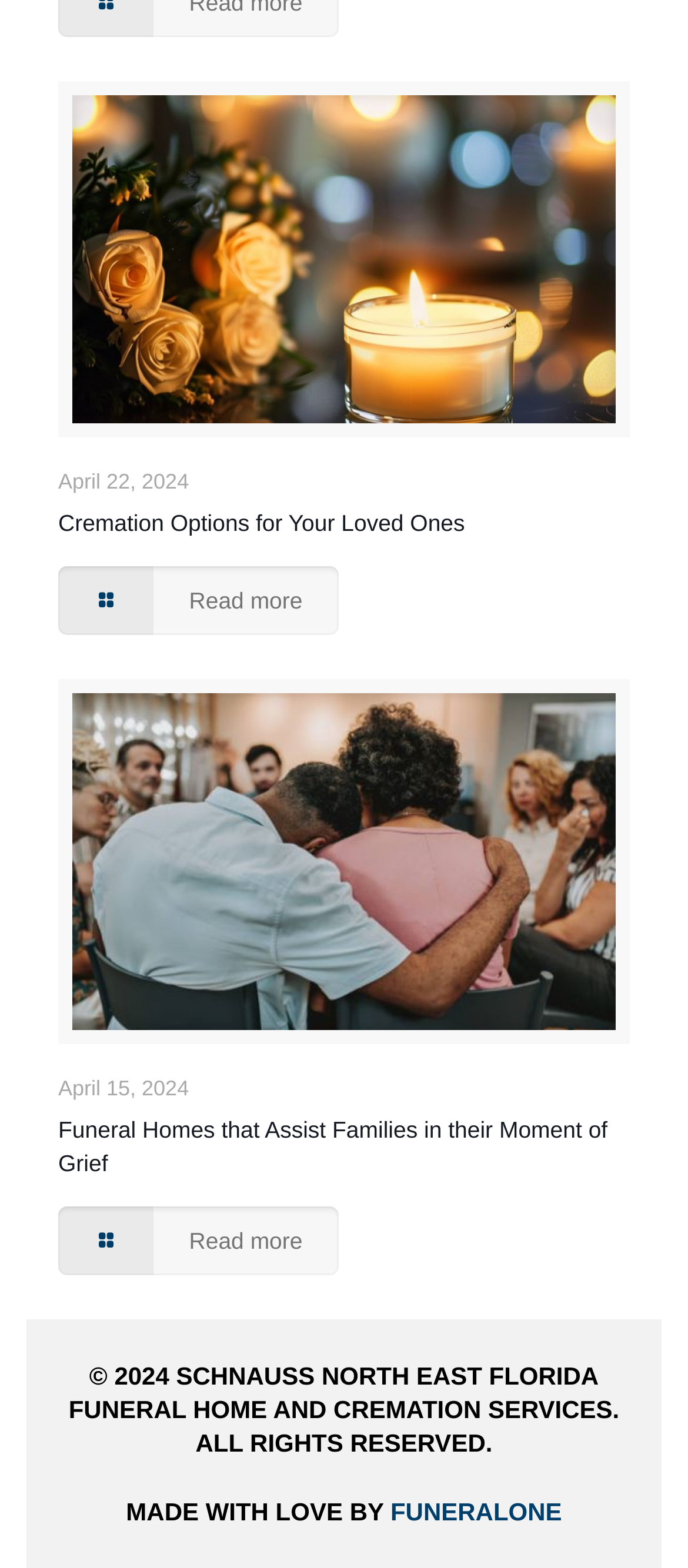Please reply to the following question using a single word or phrase: 
What is the date of the latest article?

April 22, 2024